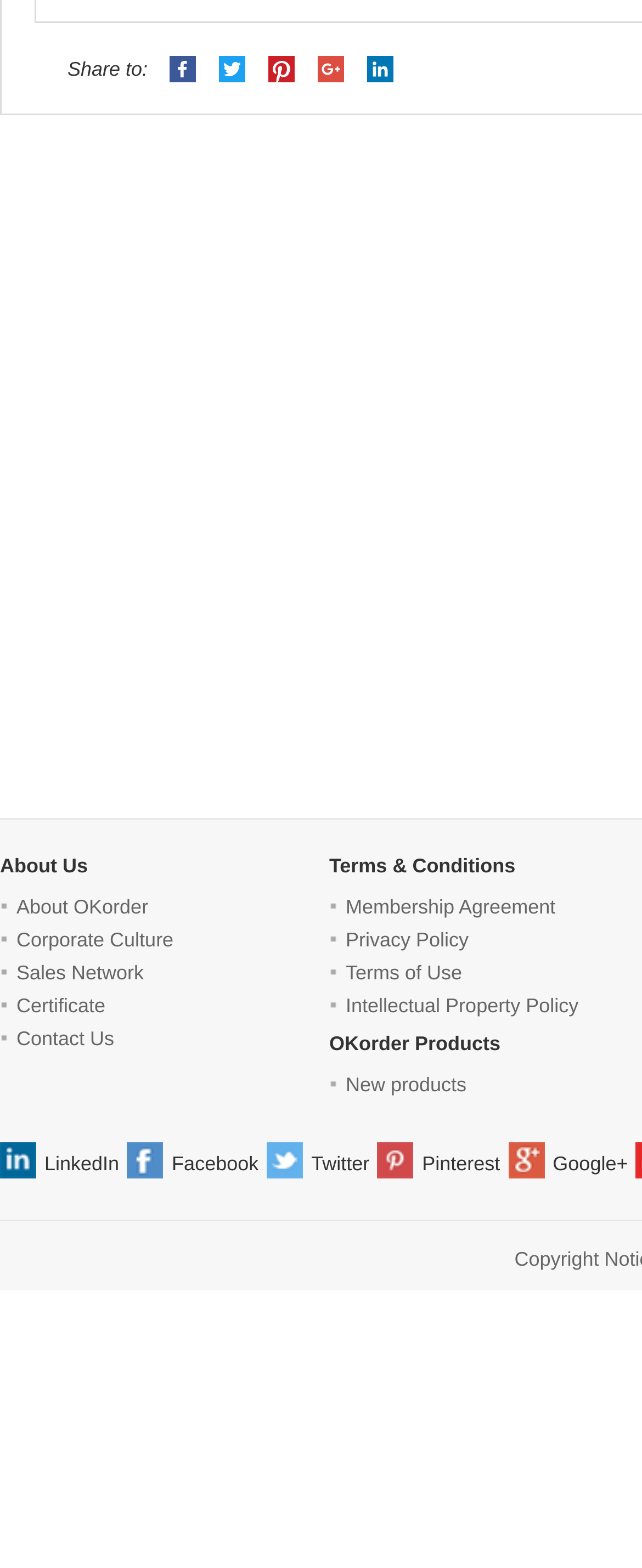Pinpoint the bounding box coordinates of the clickable area necessary to execute the following instruction: "Follow on LinkedIn". The coordinates should be given as four float numbers between 0 and 1, namely [left, top, right, bottom].

[0.069, 0.735, 0.186, 0.75]